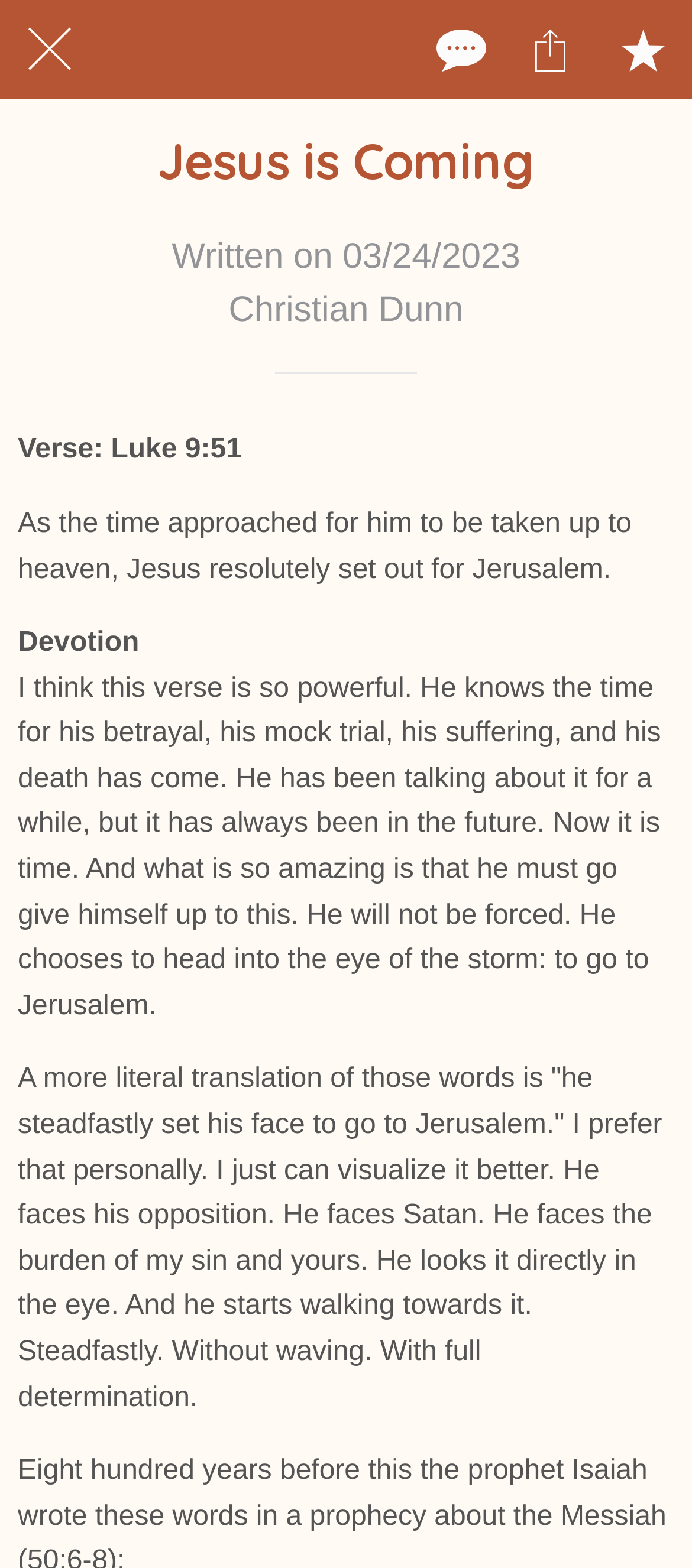From the webpage screenshot, predict the bounding box coordinates (top-left x, top-left y, bottom-right x, bottom-right y) for the UI element described here: aria-label="Comments"

[0.6, 0.005, 0.723, 0.059]